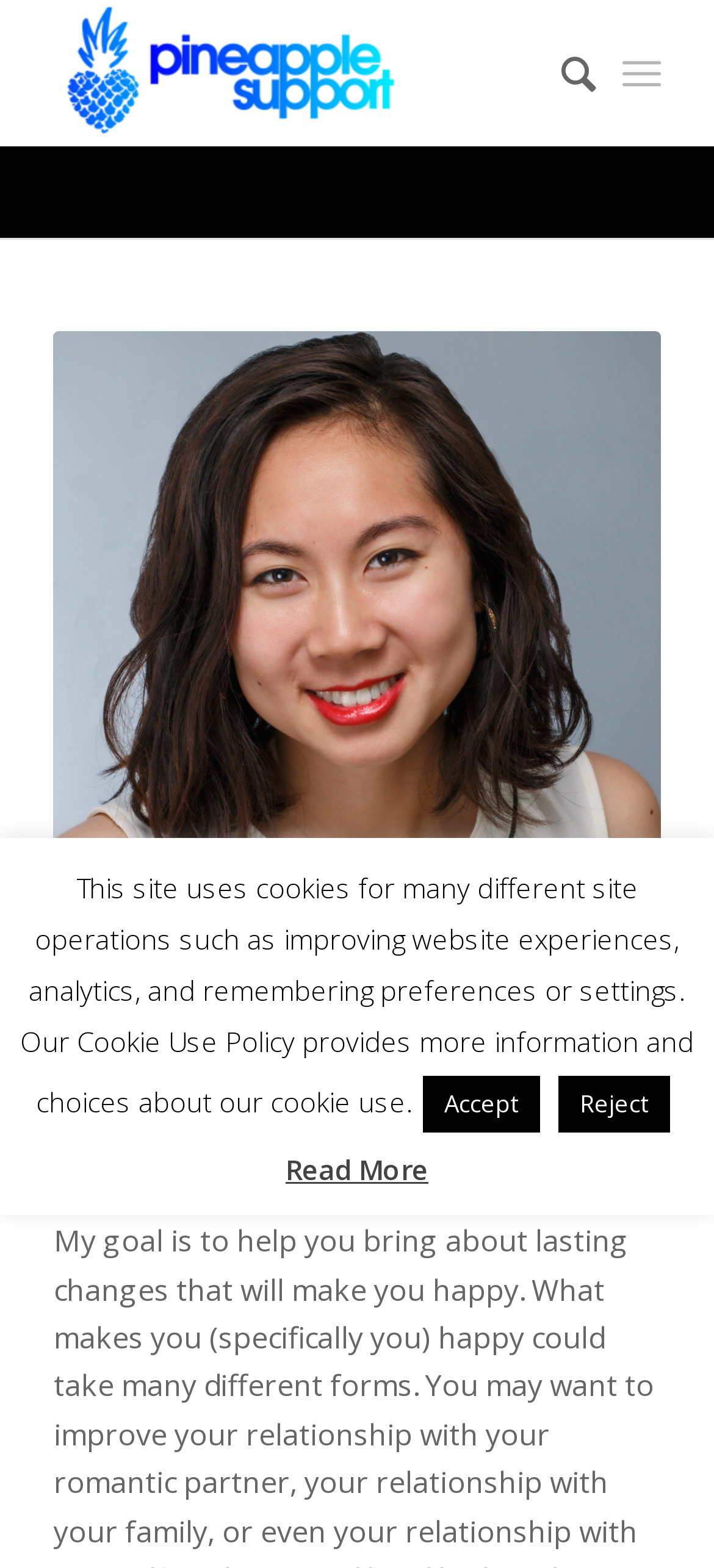Using the description "Search", locate and provide the bounding box of the UI element.

[0.735, 0.0, 0.835, 0.093]